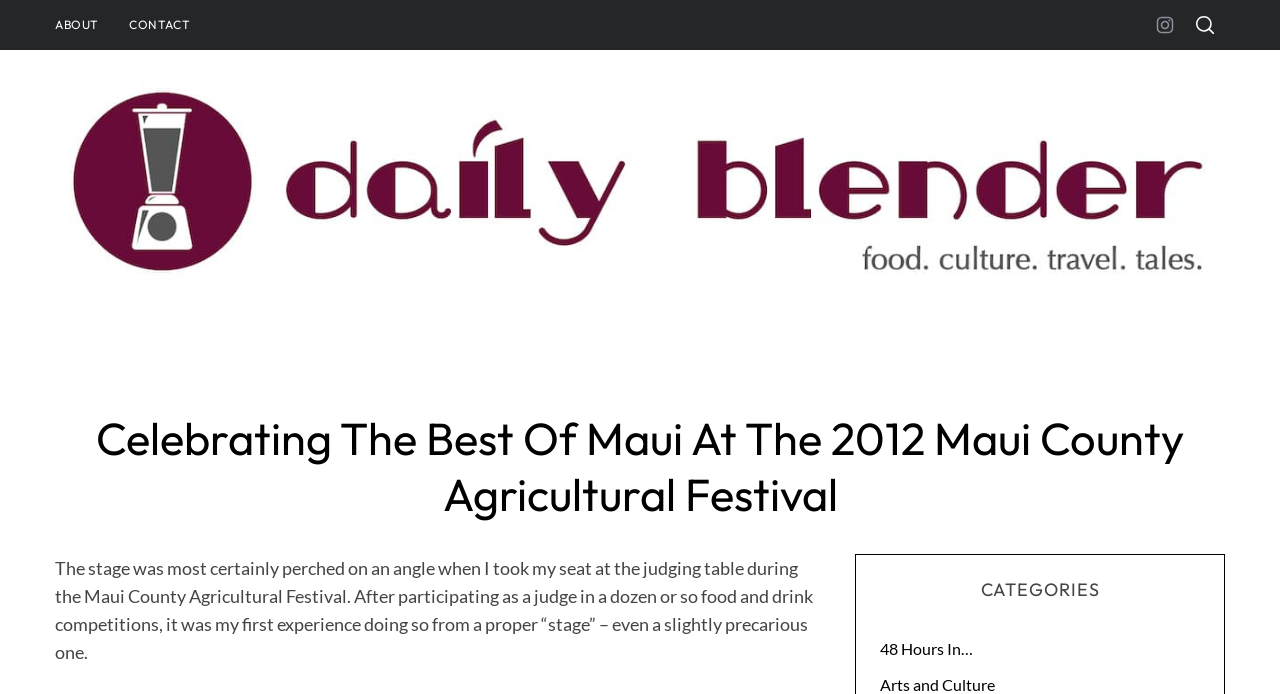Locate the bounding box of the UI element defined by this description: "48 Hours In…". The coordinates should be given as four float numbers between 0 and 1, formatted as [left, top, right, bottom].

[0.688, 0.917, 0.938, 0.952]